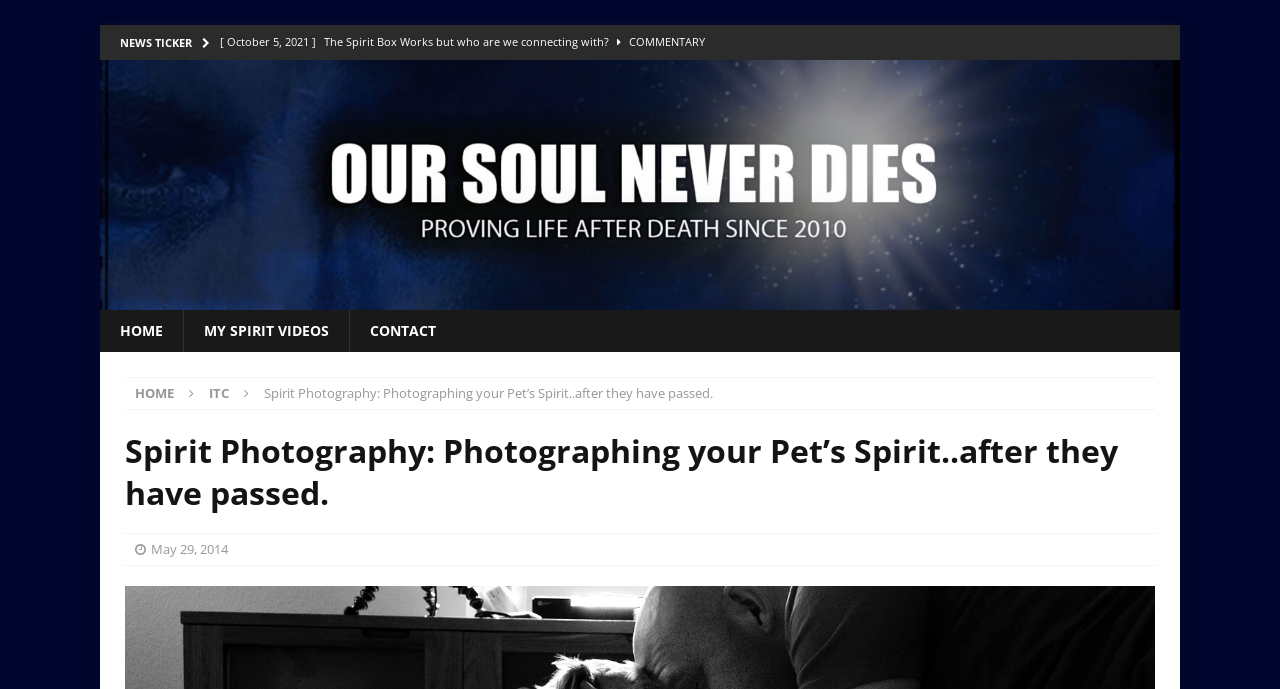Please locate the bounding box coordinates of the element that needs to be clicked to achieve the following instruction: "Click on the NEWS TICKER". The coordinates should be four float numbers between 0 and 1, i.e., [left, top, right, bottom].

[0.094, 0.051, 0.15, 0.073]